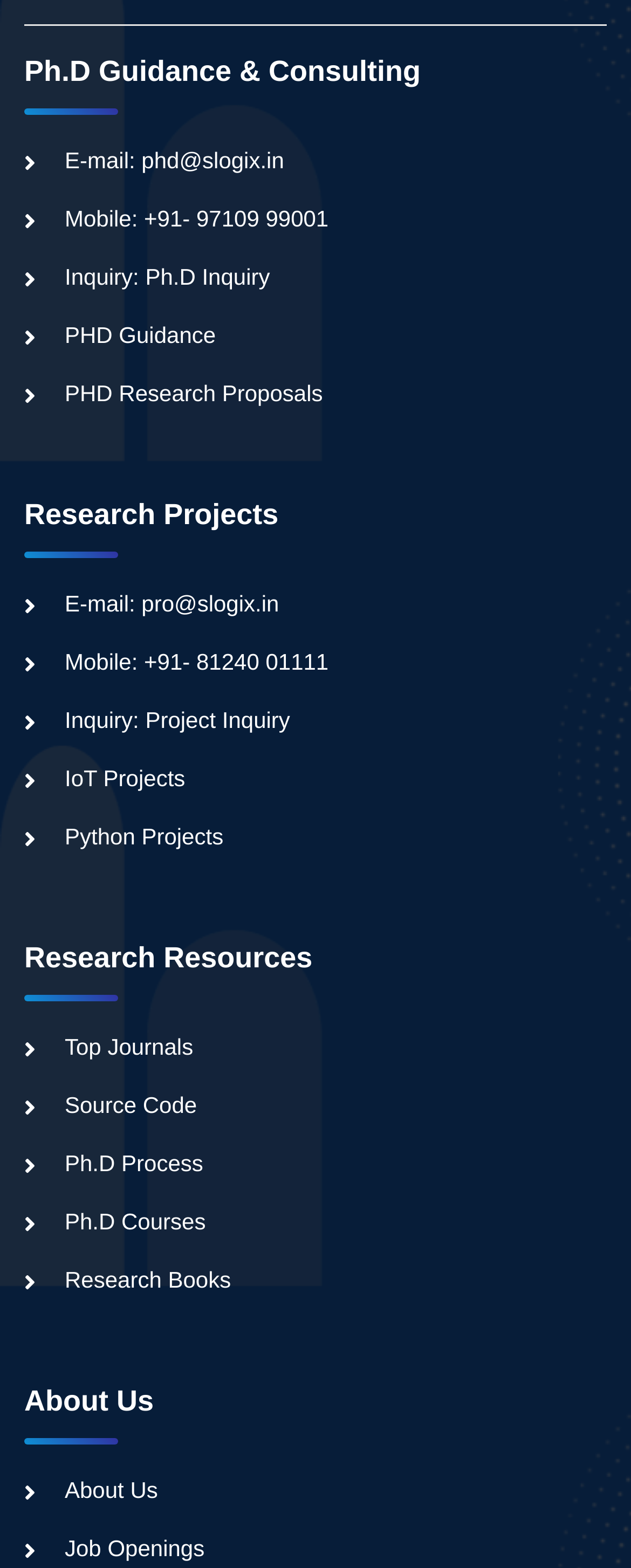Pinpoint the bounding box coordinates of the clickable element needed to complete the instruction: "Read FAQs". The coordinates should be provided as four float numbers between 0 and 1: [left, top, right, bottom].

None